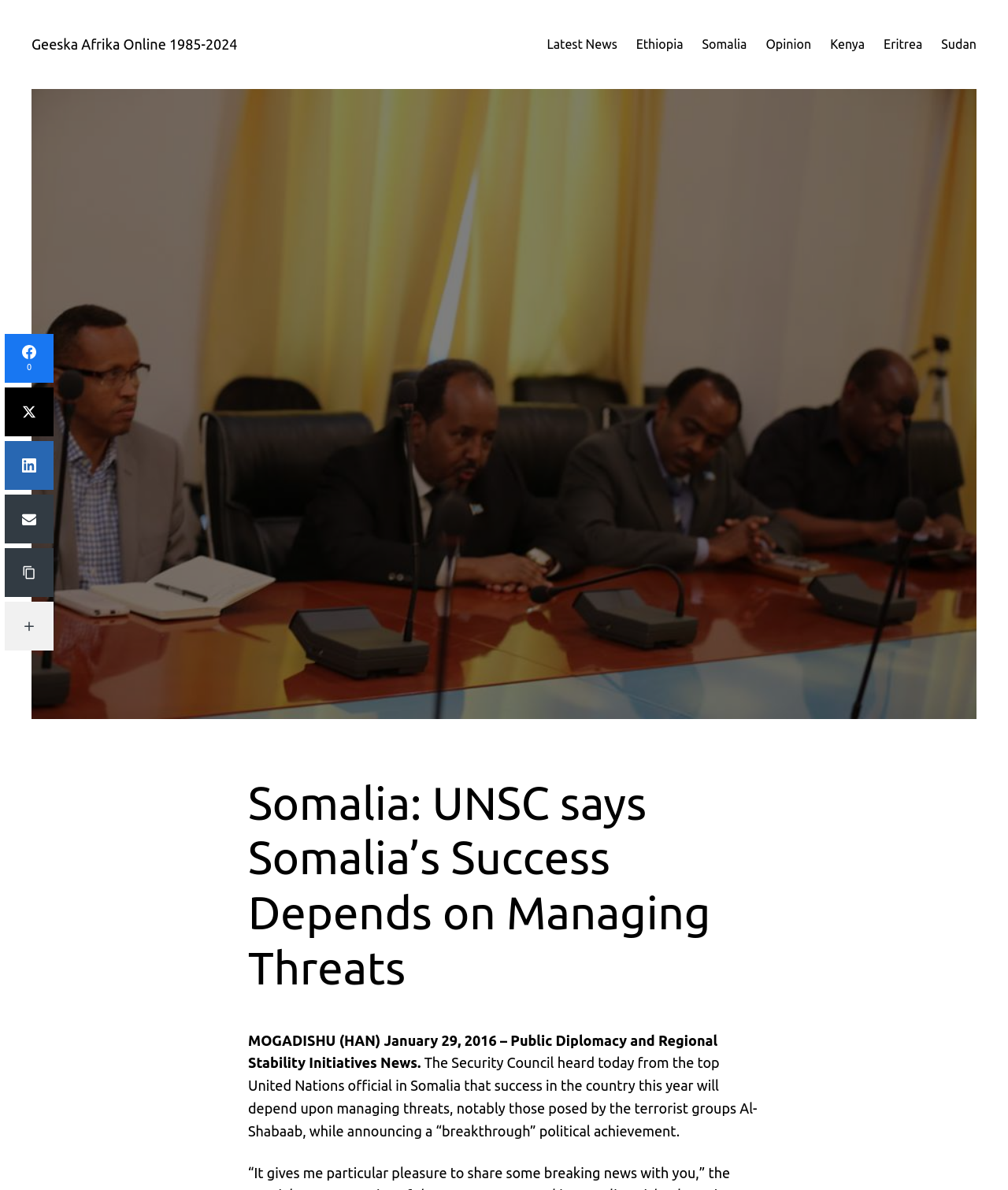Identify the coordinates of the bounding box for the element that must be clicked to accomplish the instruction: "Visit the Somalia page".

[0.697, 0.029, 0.741, 0.046]